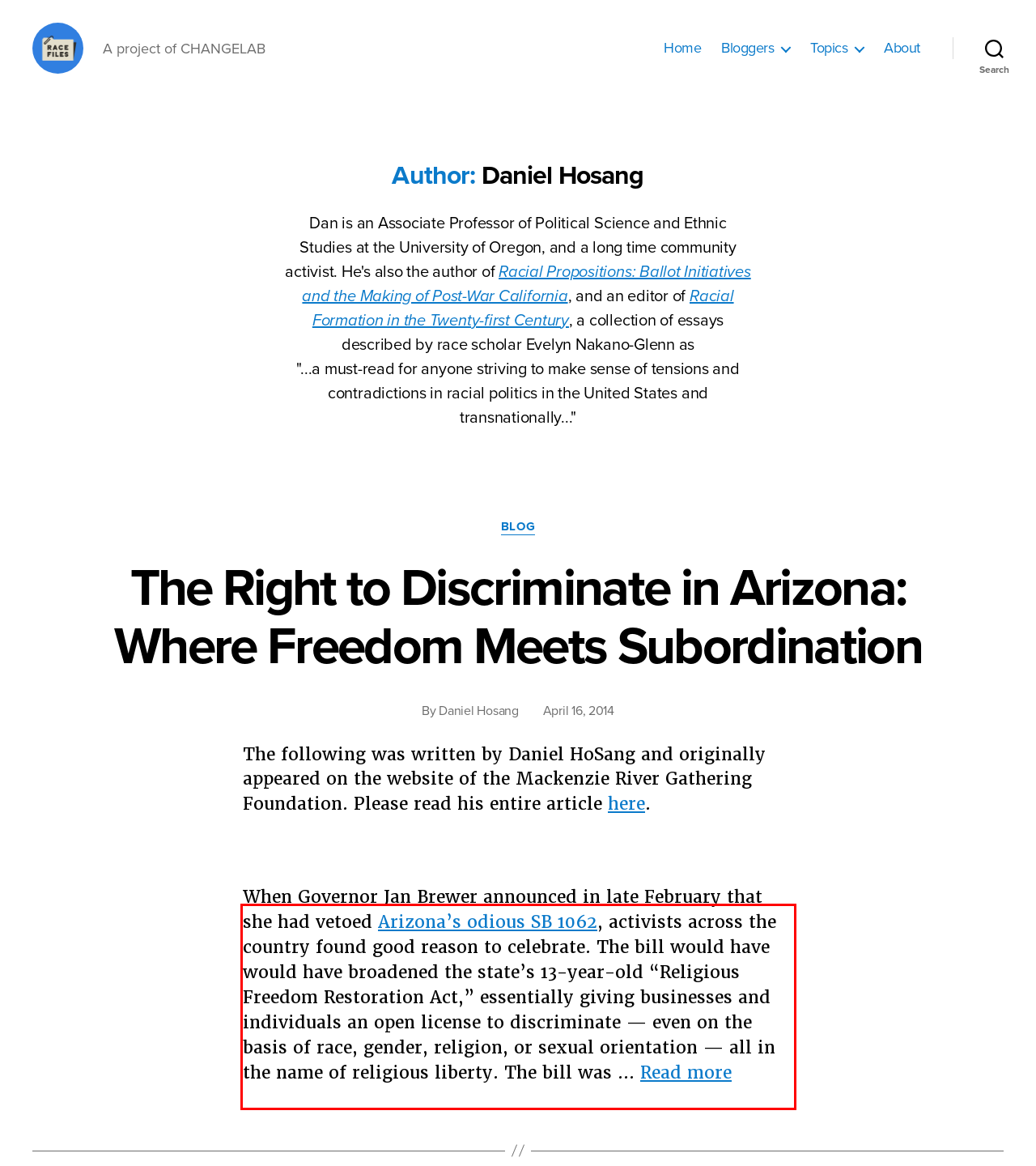You have a screenshot of a webpage with a UI element highlighted by a red bounding box. Use OCR to obtain the text within this highlighted area.

When Governor Jan Brewer announced in late February that she had vetoed Arizona’s odious SB 1062, activists across the country found good reason to celebrate. The bill would have would have broadened the state’s 13-year-old “Religious Freedom Restoration Act,” essentially giving businesses and individuals an open license to discriminate — even on the basis of race, gender, religion, or sexual orientation — all in the name of religious liberty. The bill was … Read more “The Right to Discriminate in Arizona: Where Freedom Meets Subordination”